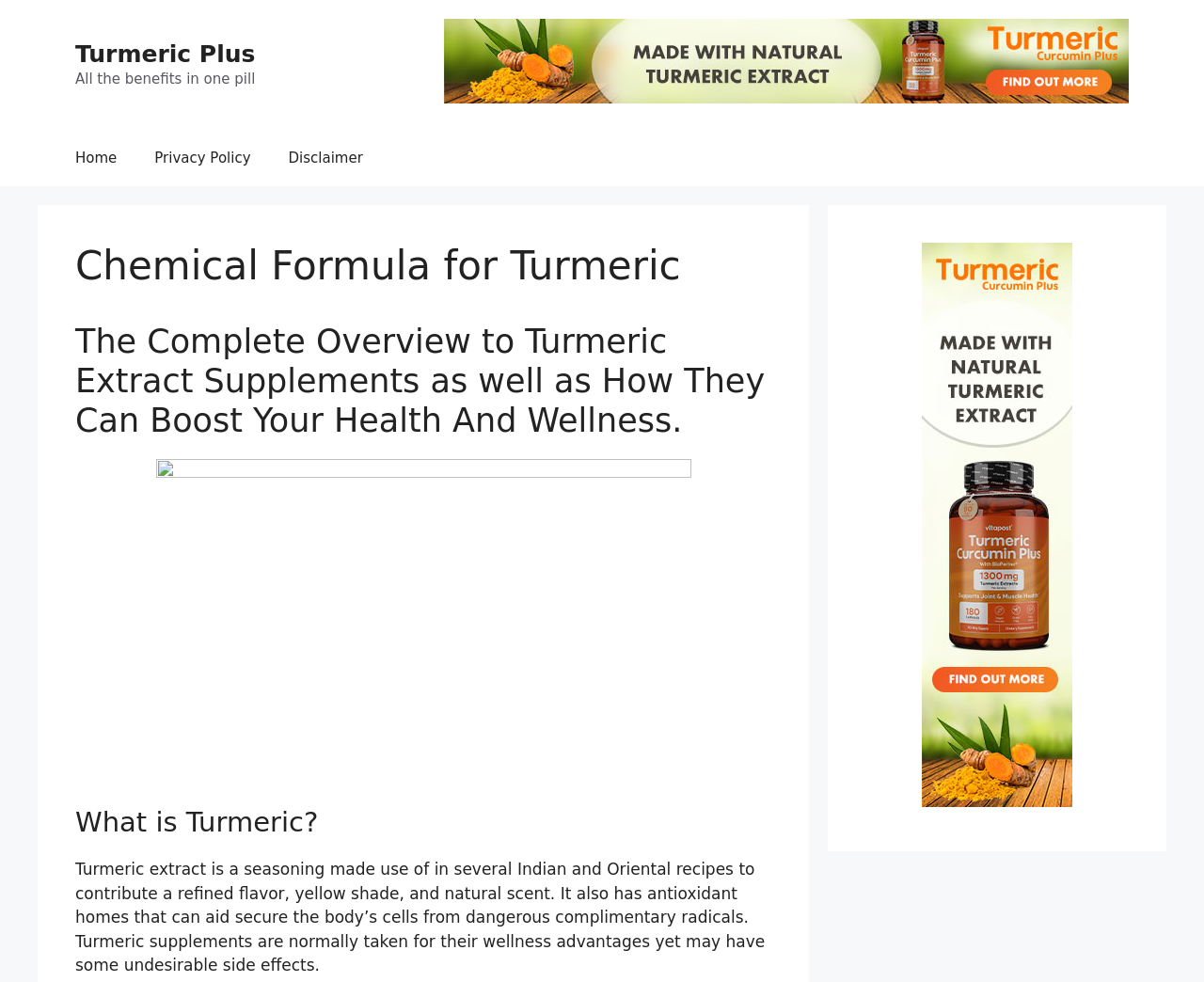Provide a one-word or short-phrase response to the question:
What is the content of the image in the complementary region?

Unknown